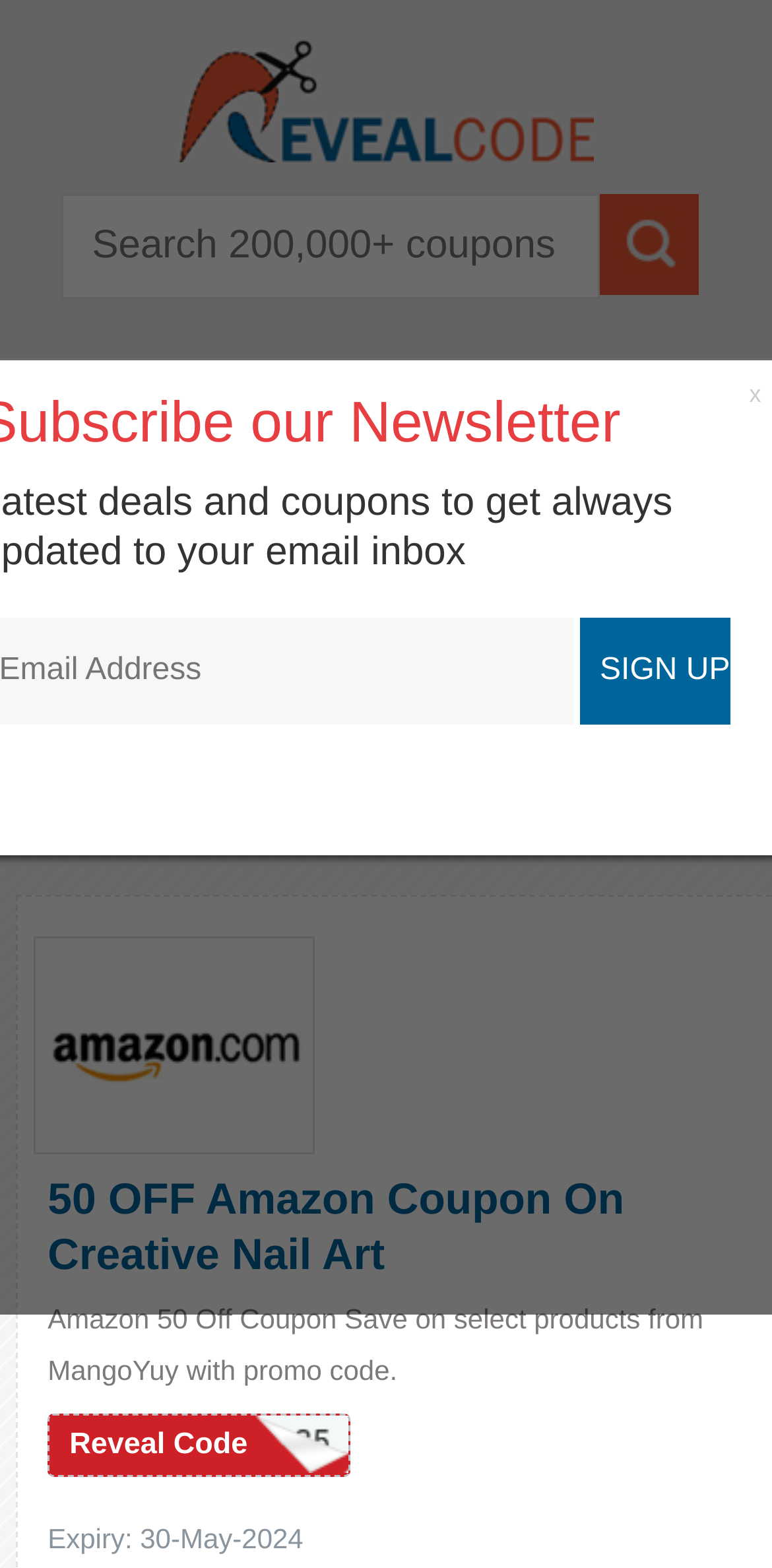What is the purpose of the 'Sign up' button?
Please answer the question as detailed as possible.

The 'Sign up' button is located near the bottom of the webpage, and its text is 'SIGN UP'. This suggests that users can click this button to create an account on the website, likely to access exclusive features or deals.